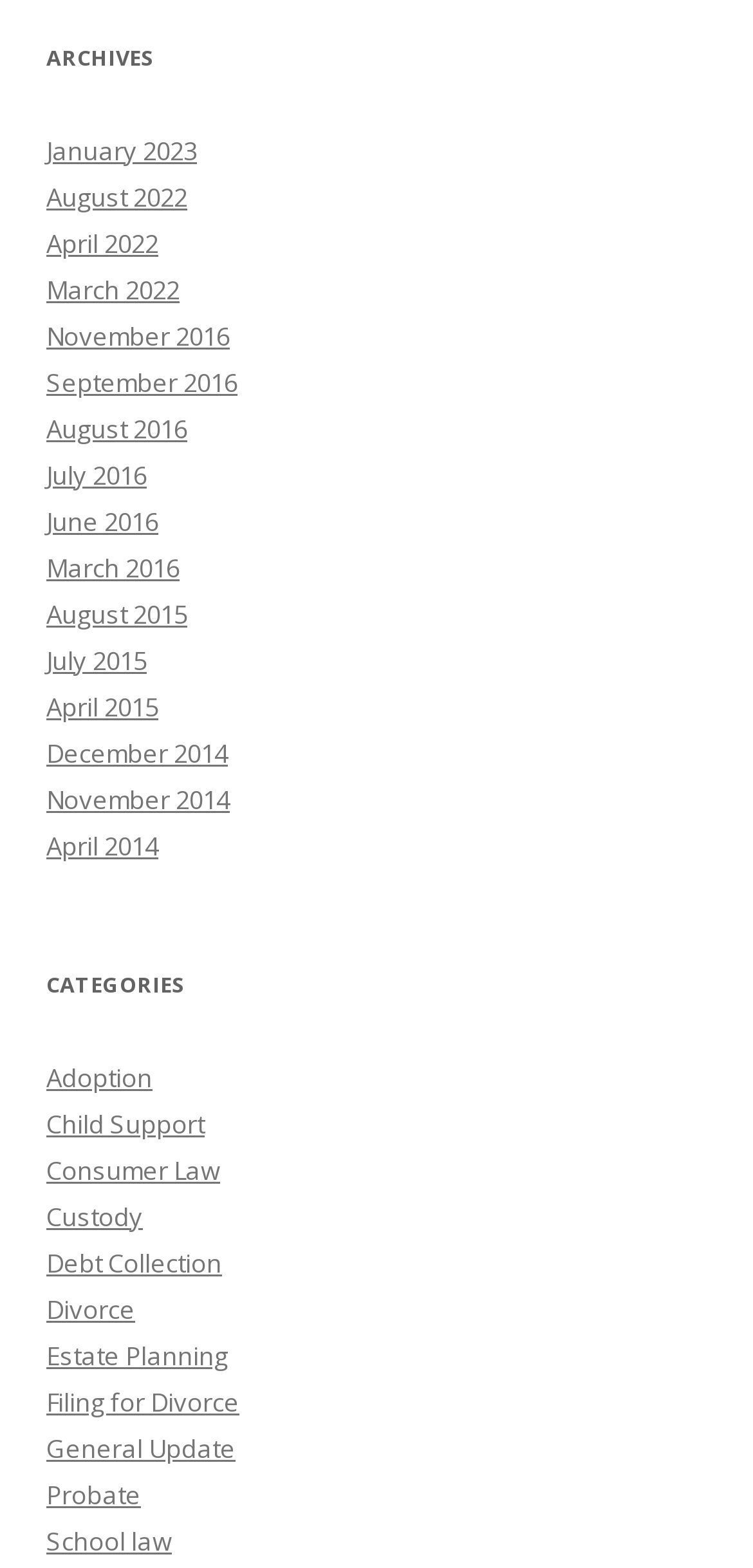Using the format (top-left x, top-left y, bottom-right x, bottom-right y), provide the bounding box coordinates for the described UI element. All values should be floating point numbers between 0 and 1: School law

[0.062, 0.971, 0.228, 0.993]